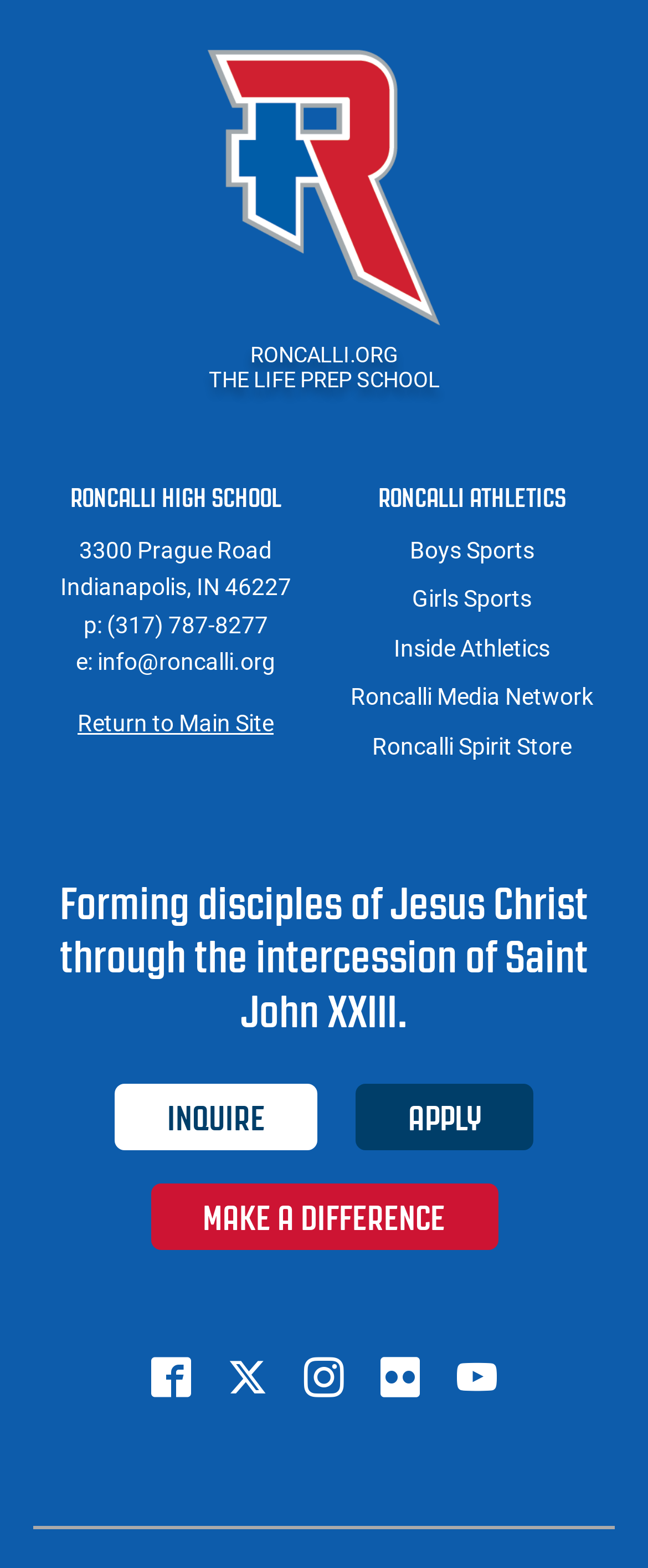Identify the bounding box coordinates necessary to click and complete the given instruction: "Explore boys sports".

[0.632, 0.342, 0.825, 0.359]